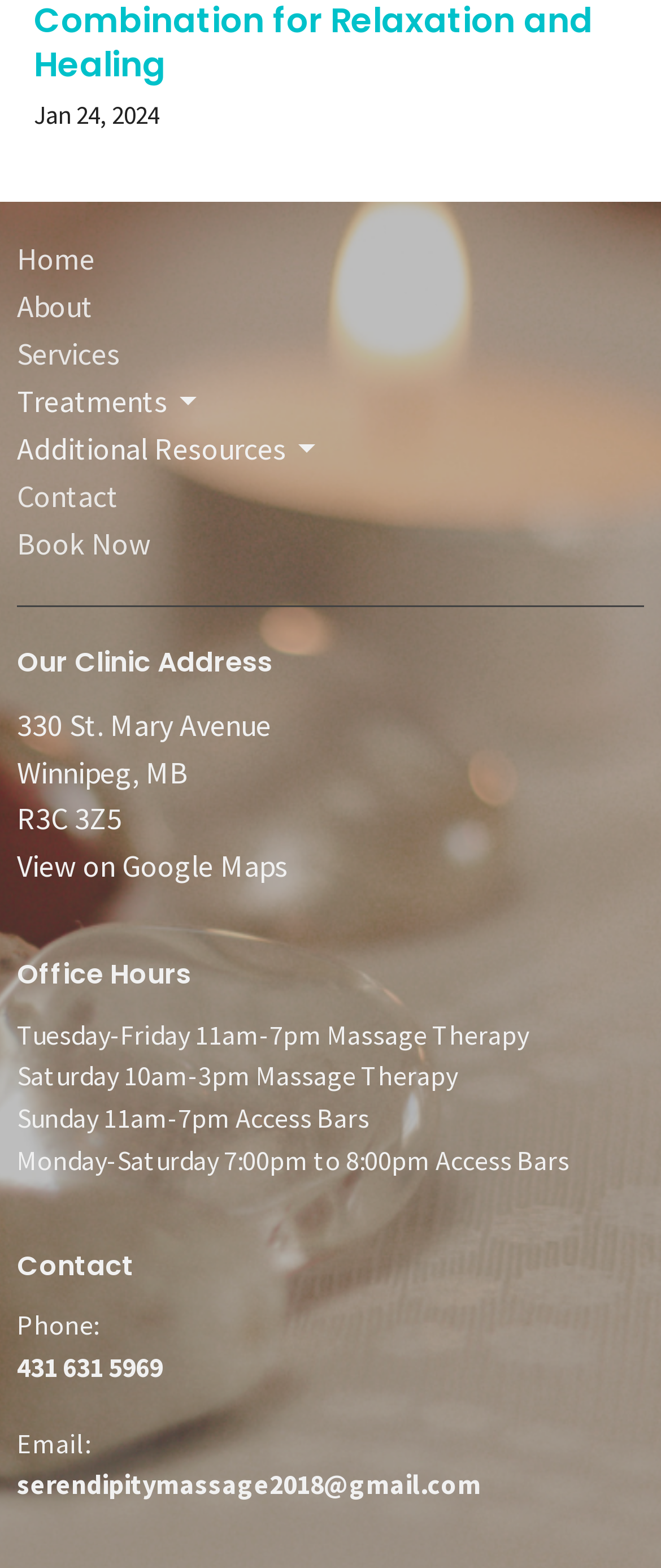Locate the UI element described by Book Now in the provided webpage screenshot. Return the bounding box coordinates in the format (top-left x, top-left y, bottom-right x, bottom-right y), ensuring all values are between 0 and 1.

[0.026, 0.334, 0.228, 0.359]